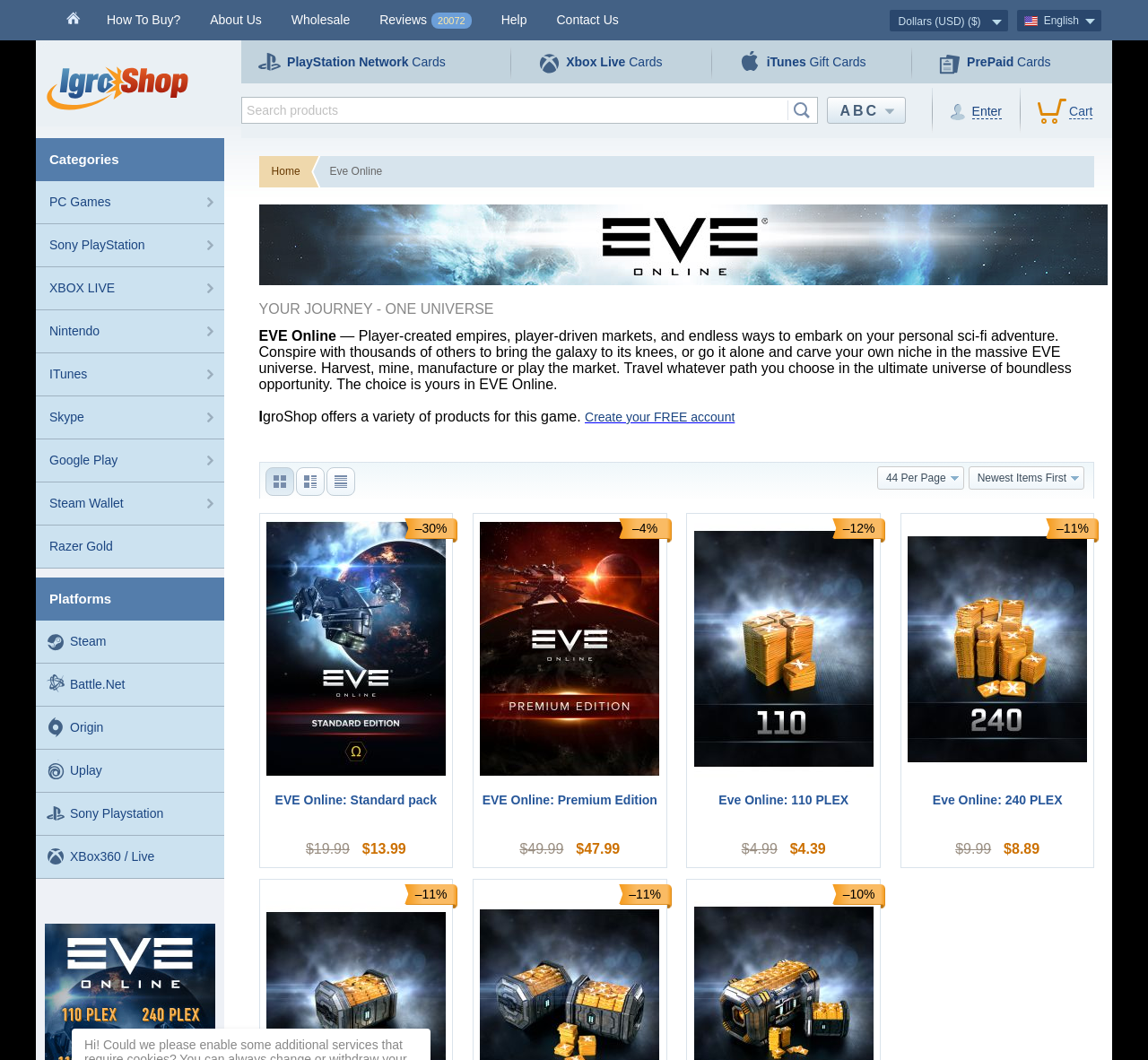Locate the bounding box for the described UI element: "Razer Gold". Ensure the coordinates are four float numbers between 0 and 1, formatted as [left, top, right, bottom].

[0.031, 0.496, 0.195, 0.536]